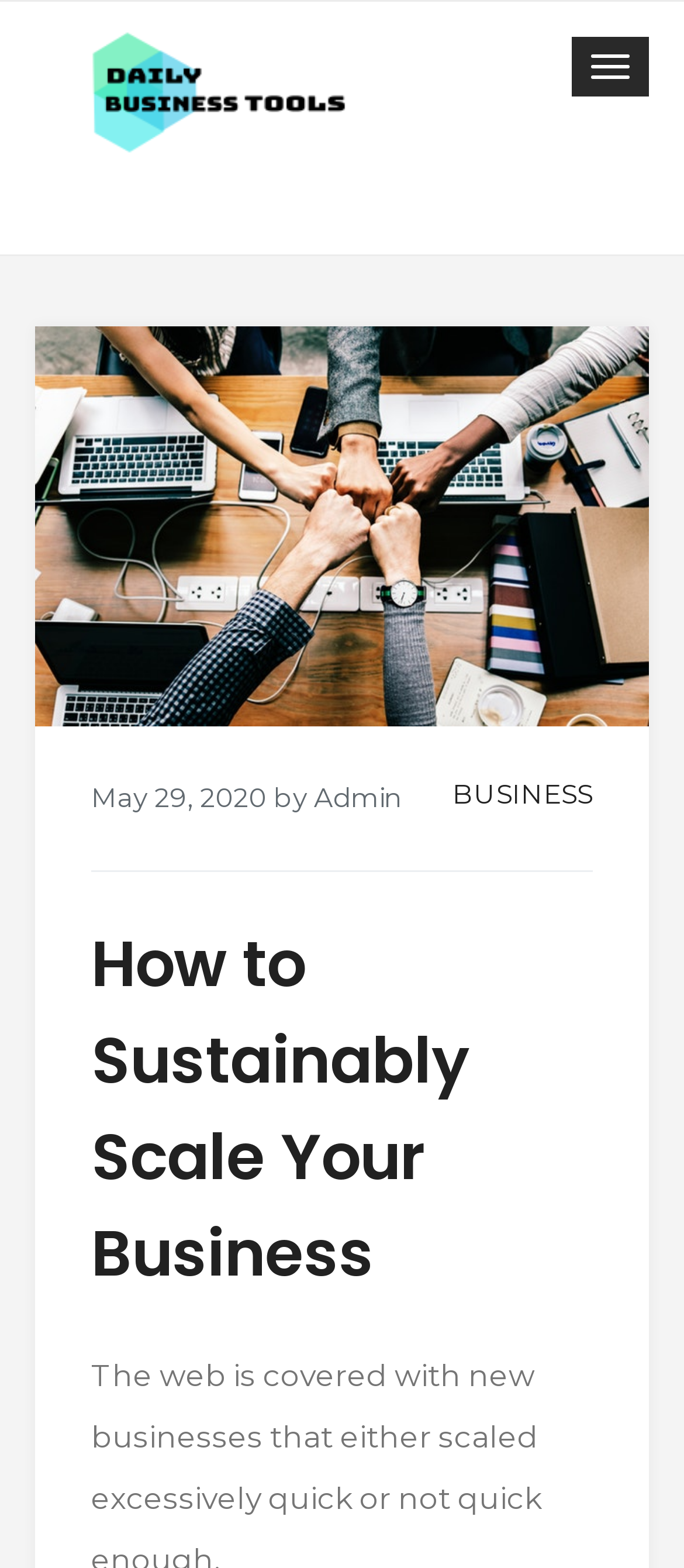Using the element description: "May 29, 2020November 1, 2023", determine the bounding box coordinates for the specified UI element. The coordinates should be four float numbers between 0 and 1, [left, top, right, bottom].

[0.133, 0.498, 0.39, 0.52]